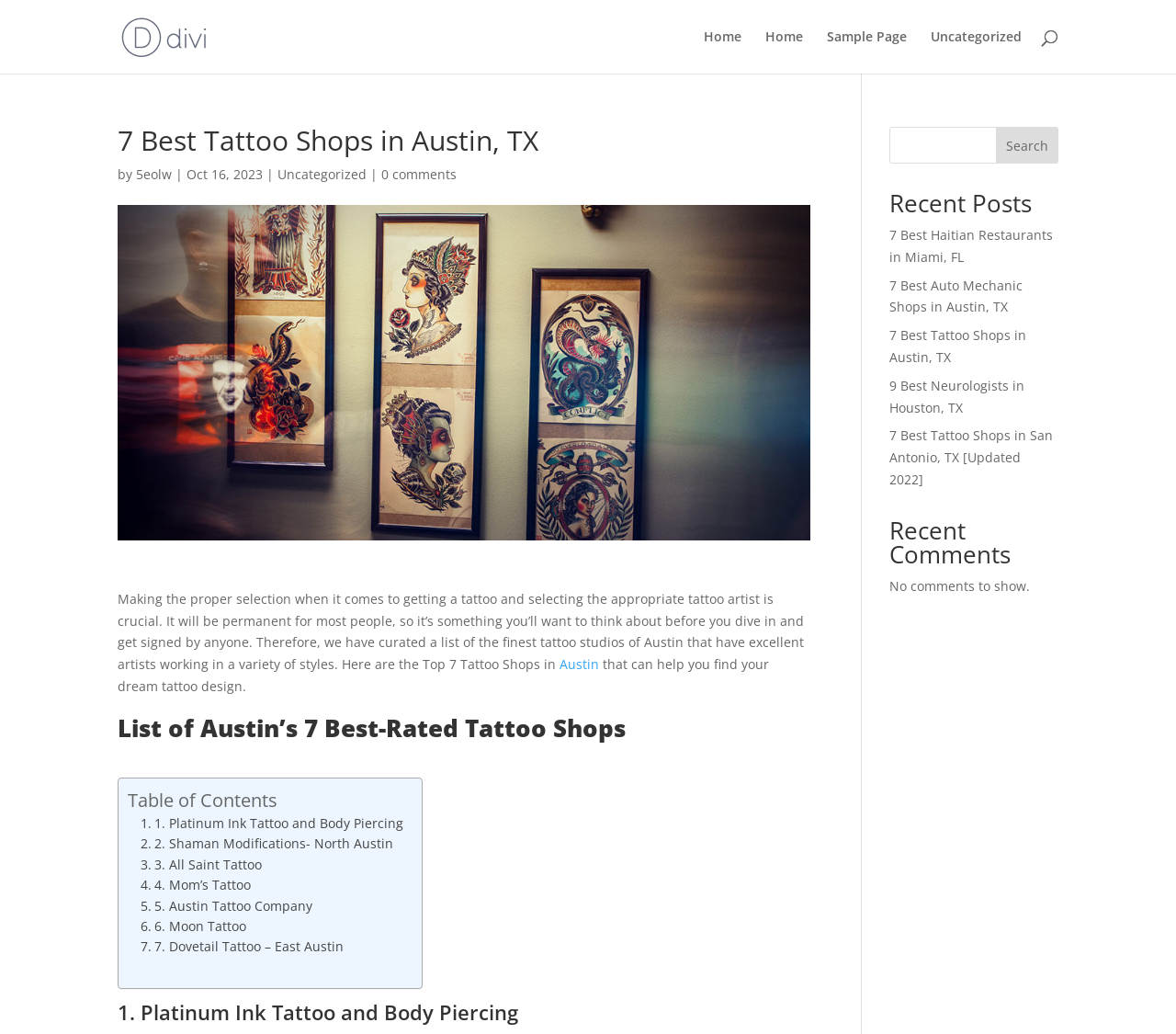How many tattoo shops are listed?
Using the information presented in the image, please offer a detailed response to the question.

The webpage lists the top 7 tattoo shops in Austin, TX, which can be found in the table of contents and the detailed list below.